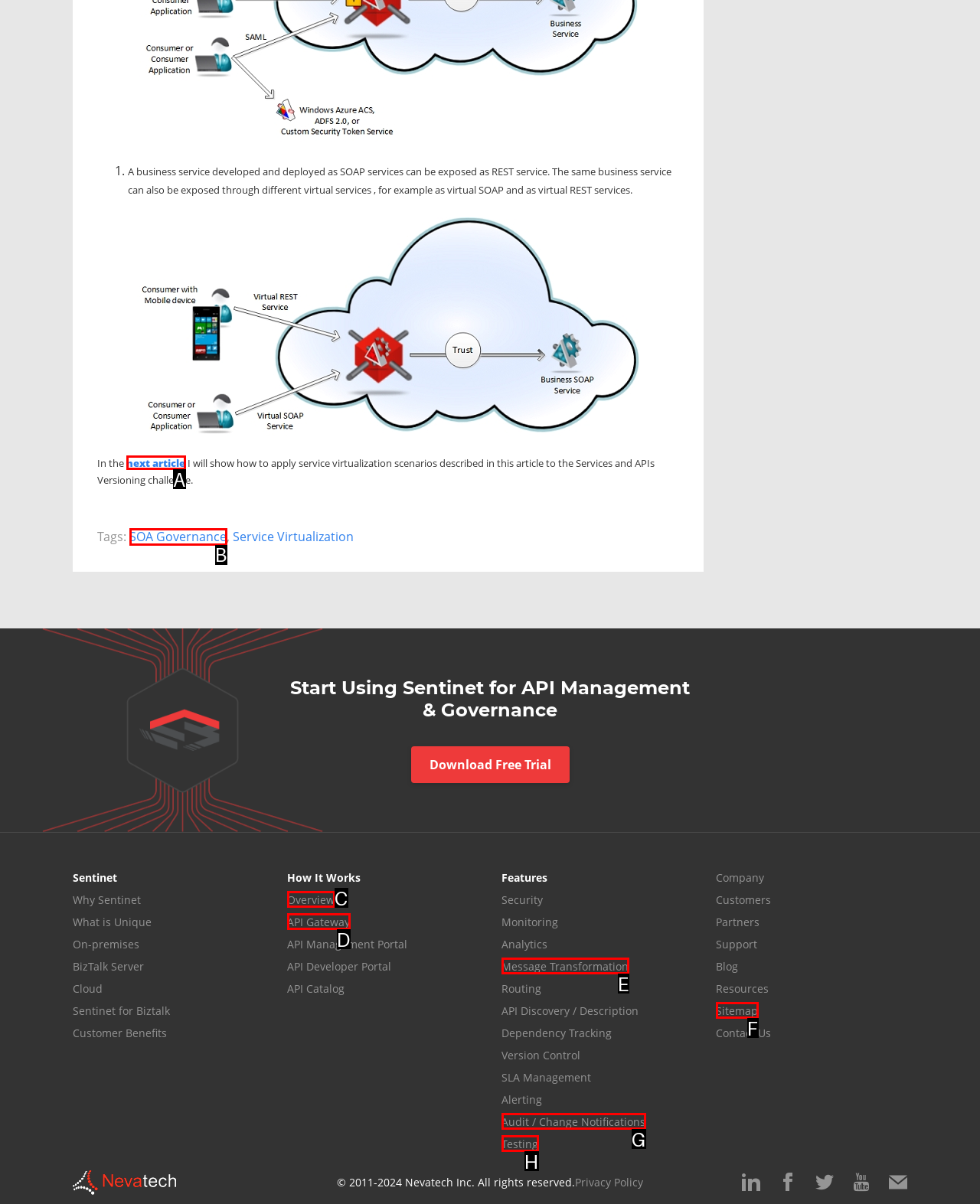Identify the HTML element that corresponds to the following description: Audit / Change Notifications. Provide the letter of the correct option from the presented choices.

G